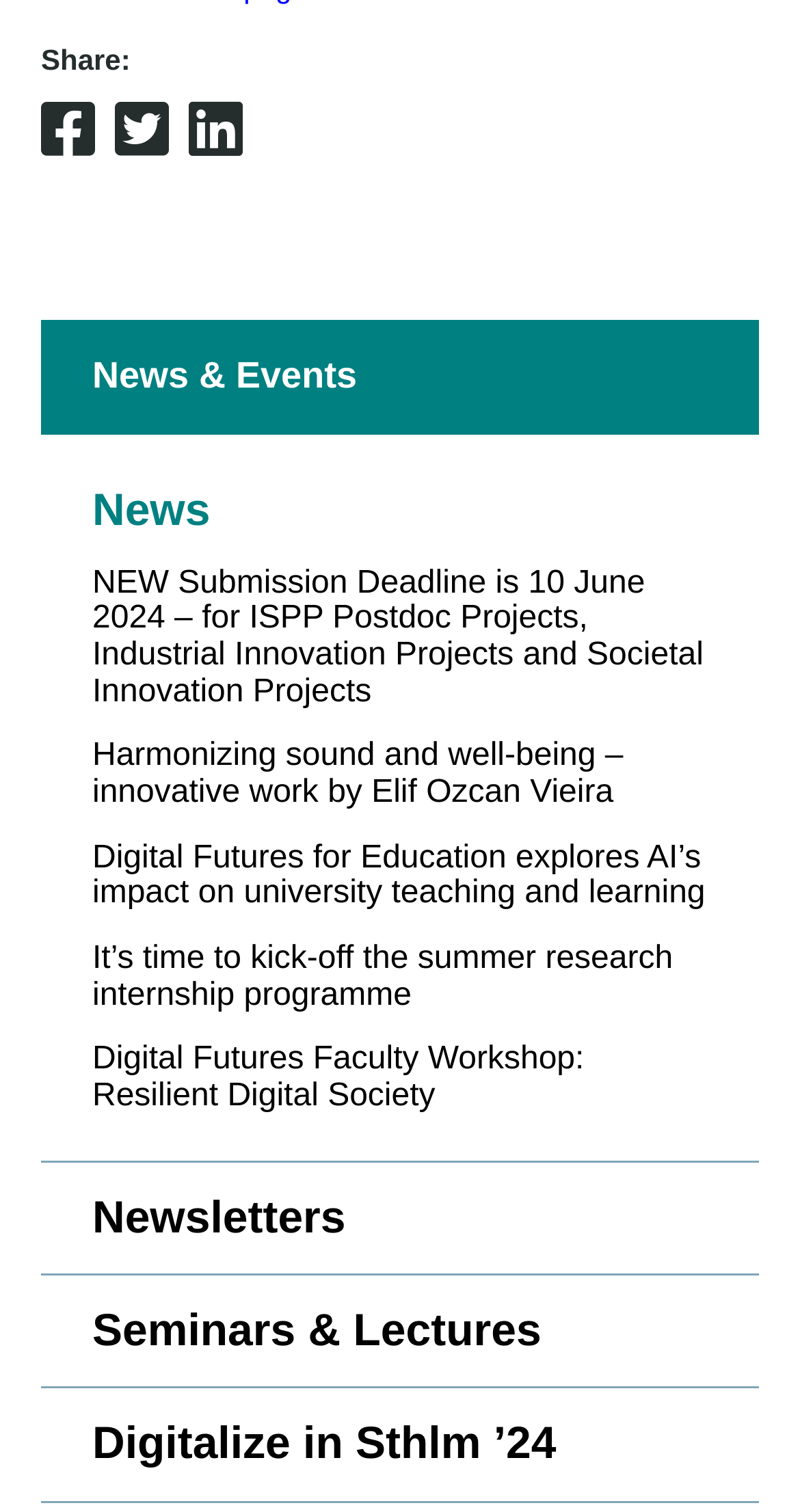Respond with a single word or phrase to the following question:
What is the topic of the 'Digital Futures Faculty Workshop'?

Resilient Digital Society